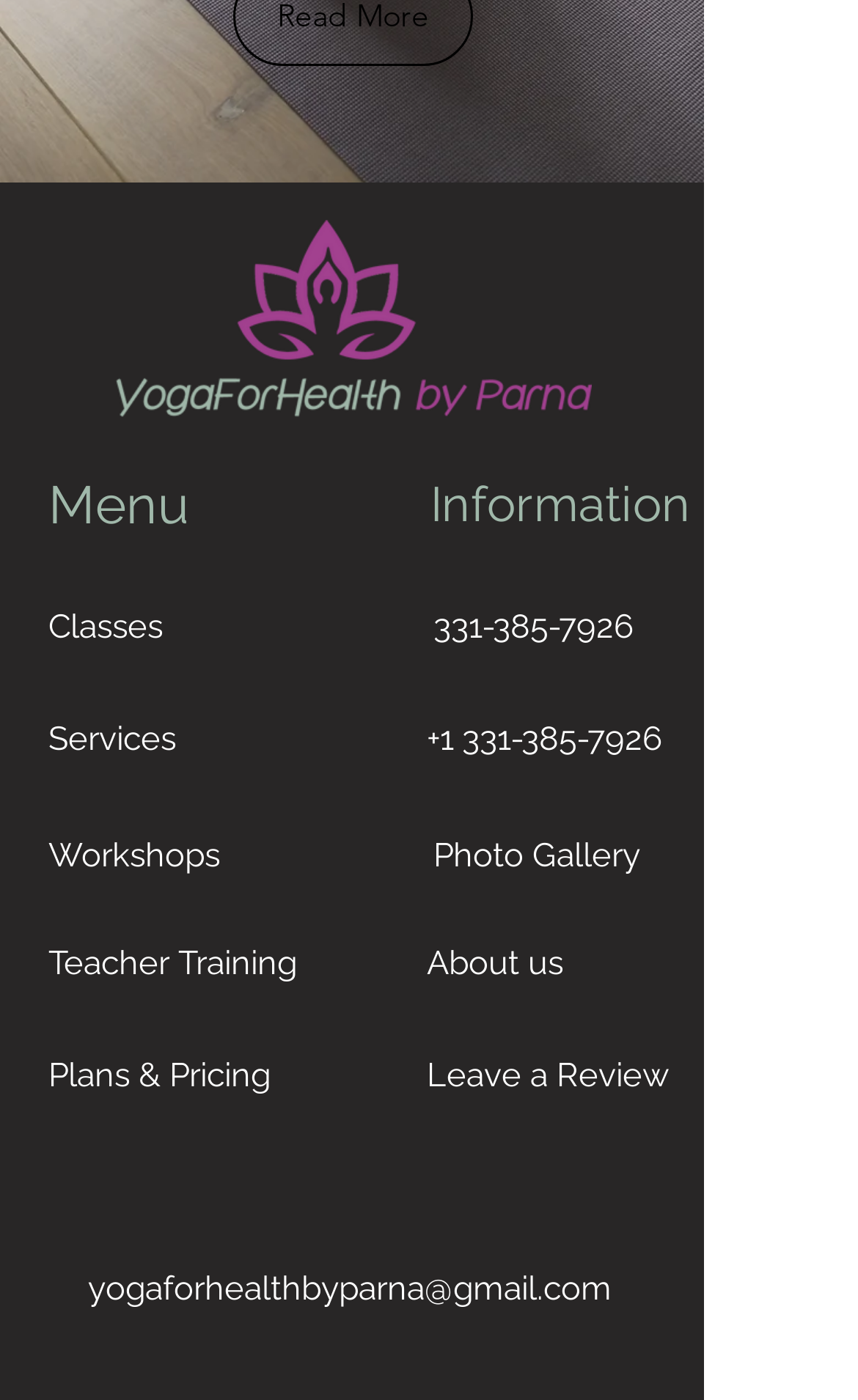Locate the bounding box coordinates of the element that needs to be clicked to carry out the instruction: "Search for a term". The coordinates should be given as four float numbers ranging from 0 to 1, i.e., [left, top, right, bottom].

None